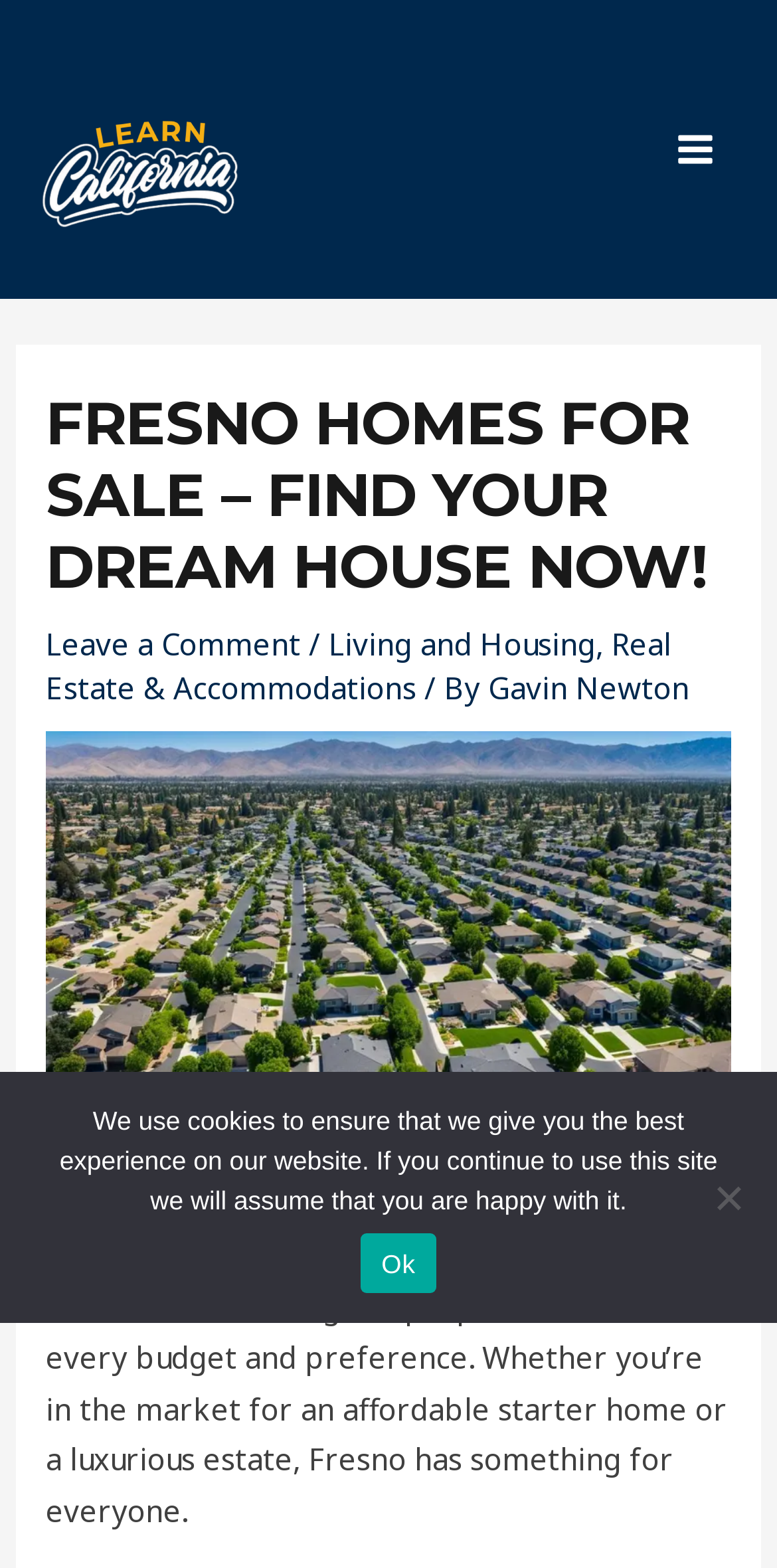Provide an in-depth caption for the elements present on the webpage.

The webpage is about Fresno homes for sale, with a focus on finding the perfect property in this vibrant Californian city. At the top left, there is a link to "Learn California" accompanied by an image with the same name. On the top right, a "MAIN MENU" button is located, which is not expanded. 

Below the top section, a large header spans the width of the page, containing the title "FRESNO HOMES FOR SALE – FIND YOUR DREAM HOUSE NOW!". Underneath the title, there are links to "Leave a Comment", "Living and Housing", "Real Estate & Accommodations", and "Gavin Newton", separated by static text elements. 

An image related to "fresno homes for sale" is placed below the links, taking up a significant portion of the page. 

The main content of the page starts with a paragraph of text, which reads, "Are you searching for homes for sale in Fresno, California? Look no further! Fresno offers a diverse range of properties to suit every budget and preference. Whether you’re in the market for an affordable starter home or a luxurious estate, Fresno has something for everyone." 

At the bottom of the page, a "Cookie Notice" dialog is displayed, which informs users that the website uses cookies to ensure the best experience. The dialog contains a link to "Ok" and a generic element labeled "No".